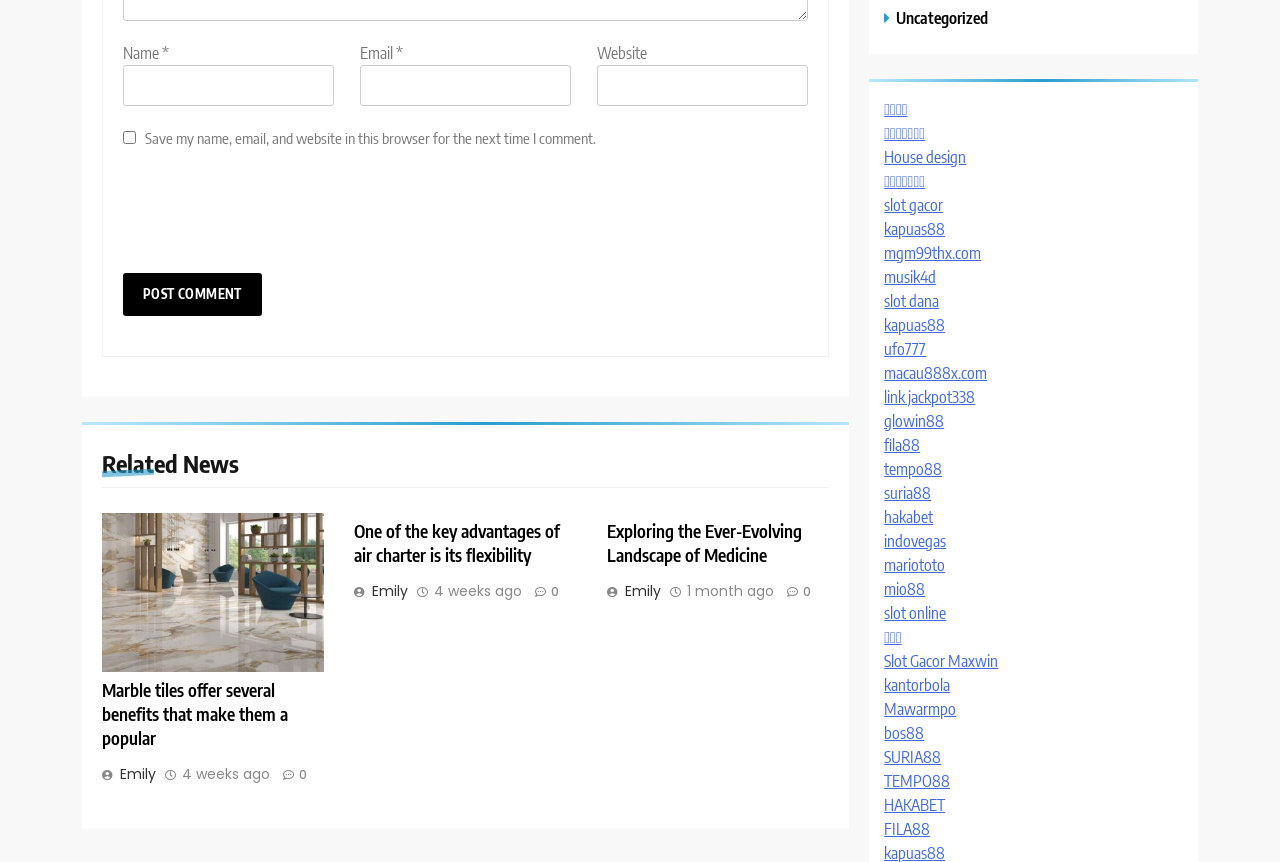Show the bounding box coordinates of the element that should be clicked to complete the task: "Explore the 'FEATURED POSTS' section".

None